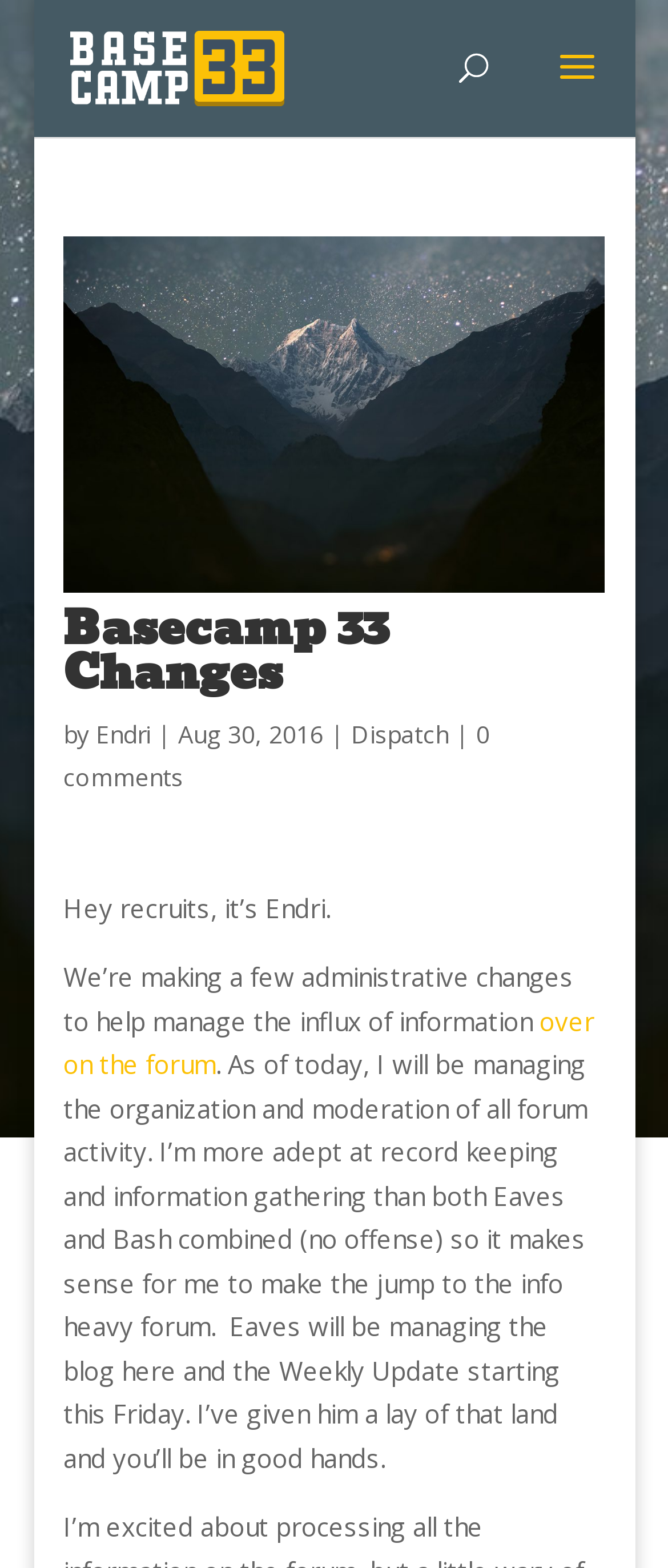Provide your answer in one word or a succinct phrase for the question: 
Who is managing the organization and moderation of all forum activity?

Endri